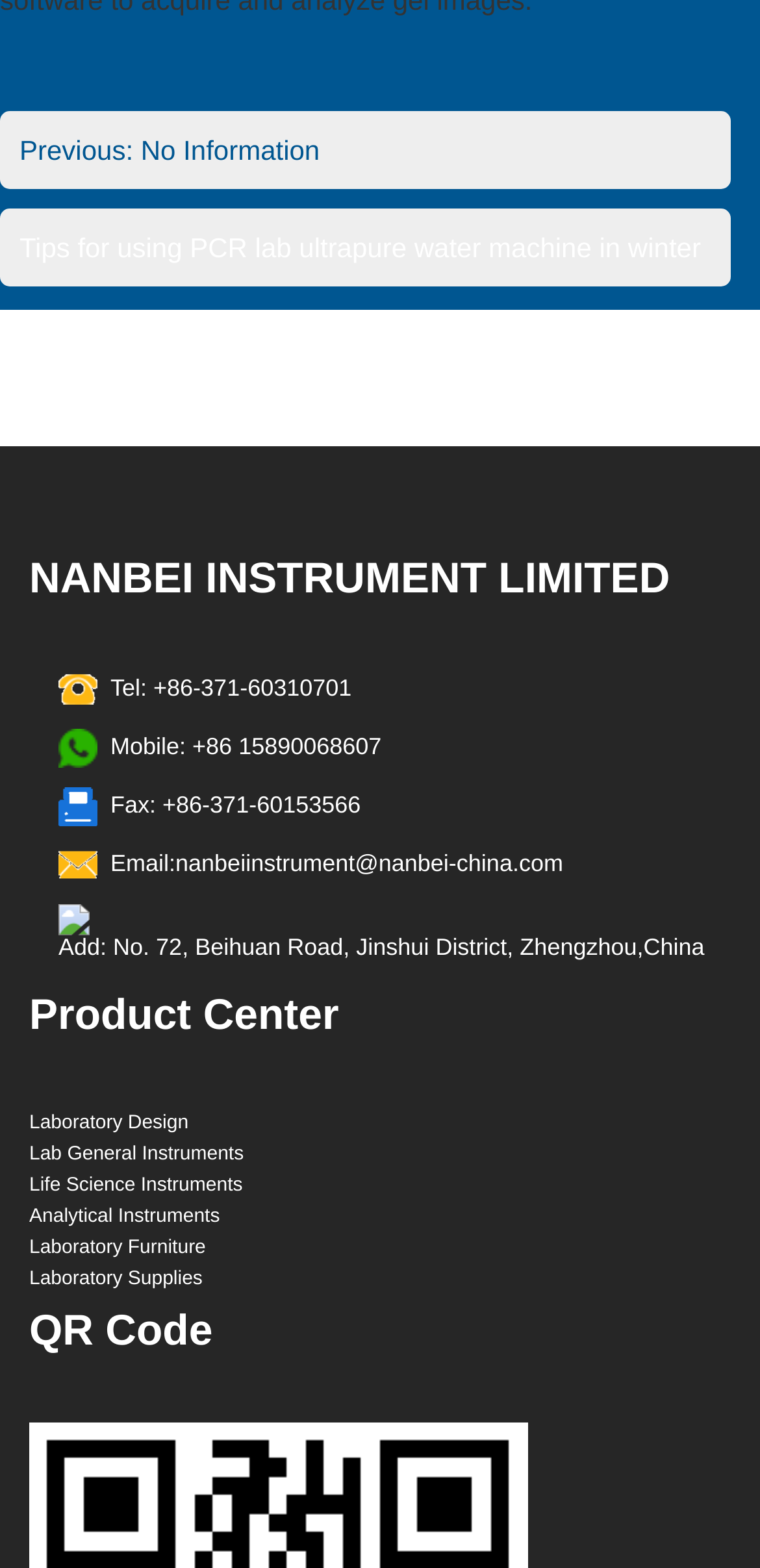What is the company name?
Refer to the image and give a detailed answer to the question.

The company name can be found in the heading element with the text 'NANBEI INSTRUMENT LIMITED' located at the top of the webpage.